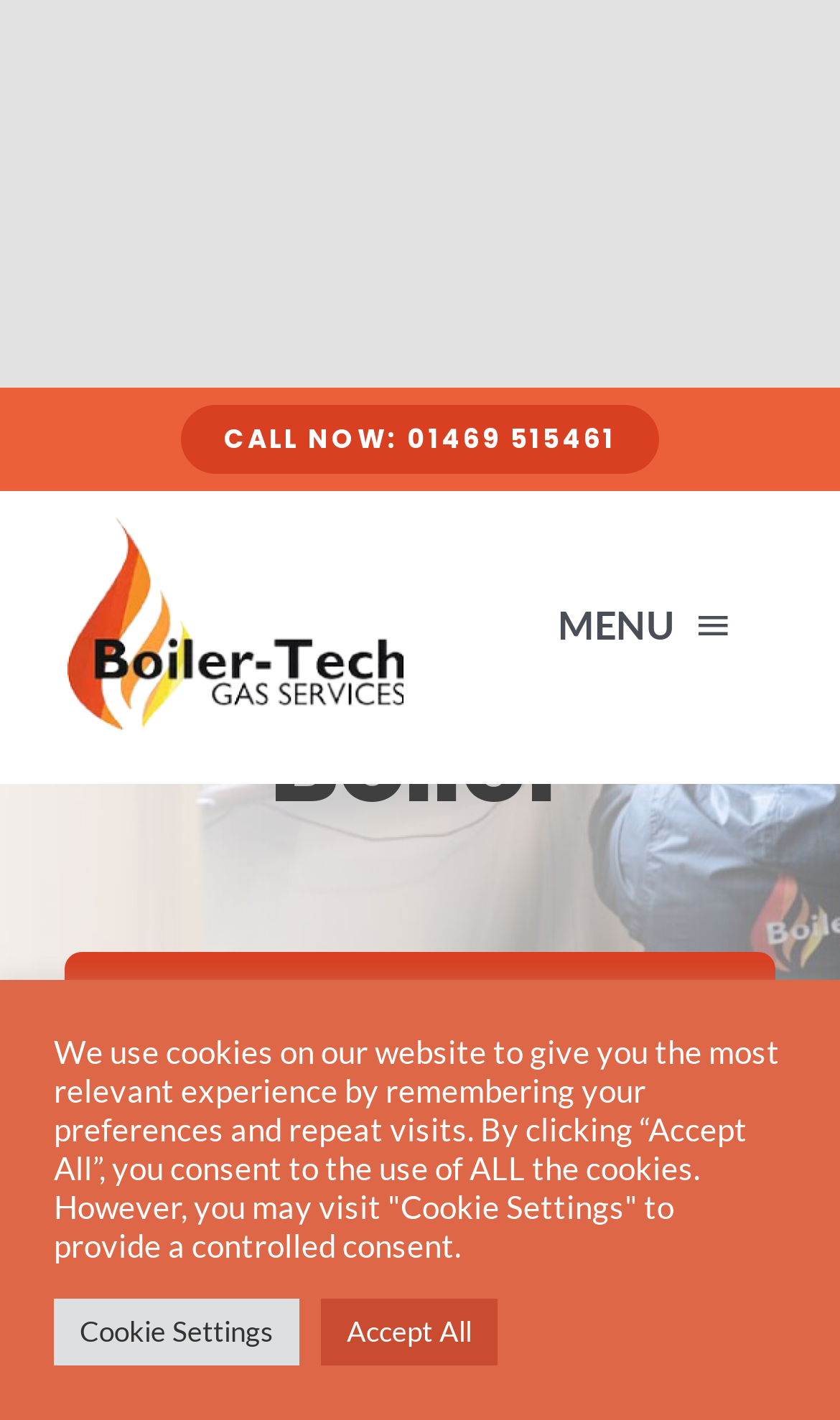What is the purpose of the 'MENU' button?
Using the image, provide a detailed and thorough answer to the question.

I found the purpose of the 'MENU' button by looking at its description and the fact that it is a button element with the text 'MENU  ' and it is marked as 'expanded: False' which suggests that it can be expanded.